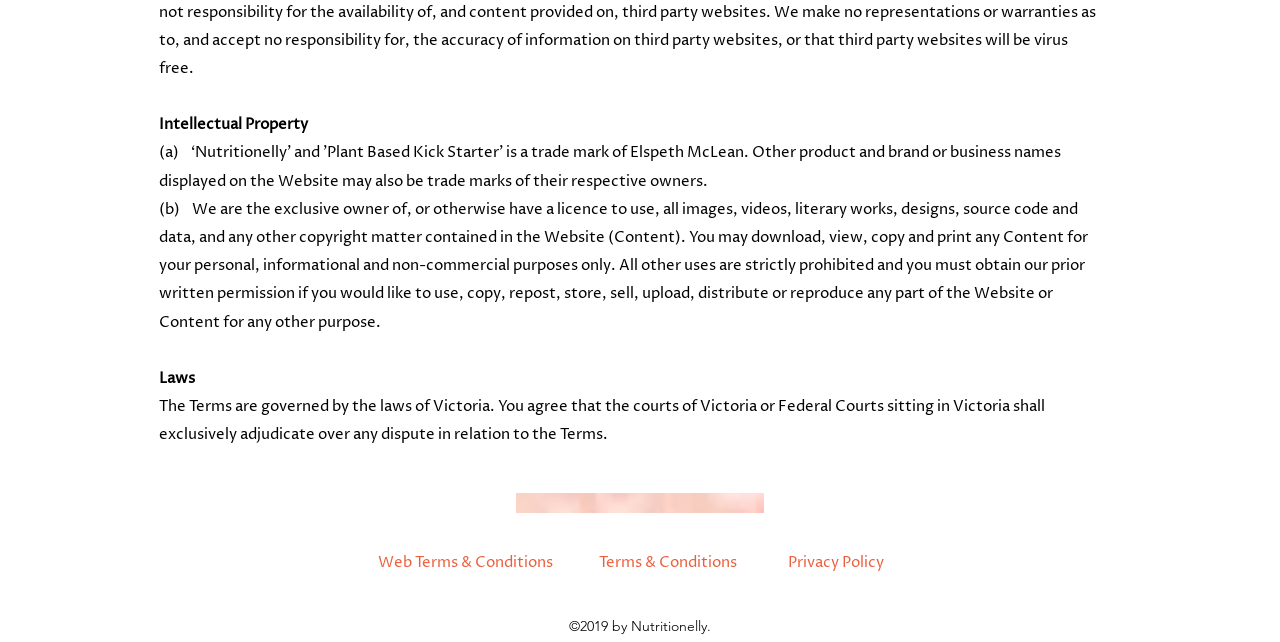What is the copyright year of the website?
Analyze the image and provide a thorough answer to the question.

The answer can be found in the StaticText element with the text '©2019 by Nutritionelly.' which indicates that the copyright year of the website is 2019.